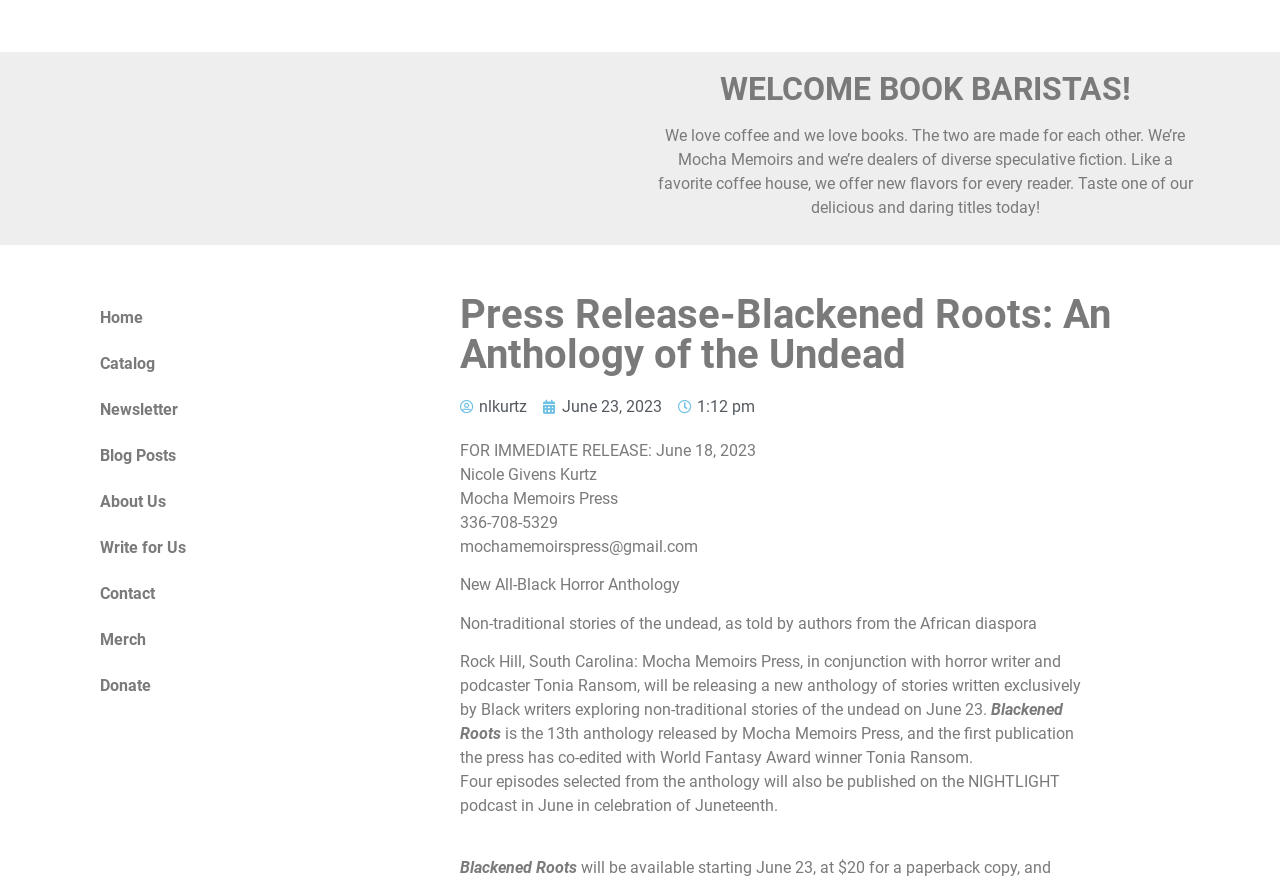Summarize the contents and layout of the webpage in detail.

The webpage is a press release for "Blackened Roots: An Anthology of the Undead", a new book from Mocha Memoirs Press. At the top, there is a navigation menu with 8 links: "Home", "Catalog", "Newsletter", "Blog Posts", "About Us", "Write for Us", "Contact", and "Merch". 

Below the navigation menu, there is a heading "WELCOME BOOK BARISTAS!" followed by a brief introduction to Mocha Memoirs, a publisher of diverse speculative fiction.

On the left side of the page, there is a link to an external website. On the right side, there is a heading "Press Release-Blackened Roots: An Anthology of the Undead" followed by the press release content. The press release starts with the release date and contact information. It then introduces the new anthology, "Blackened Roots", which is a collection of non-traditional stories of the undead written by authors from the African diaspora. The anthology is co-edited with World Fantasy Award winner Tonia Ransom and will be available starting June 23. Four episodes from the anthology will also be published on the NIGHTLIGHT podcast in June to celebrate Juneteenth.